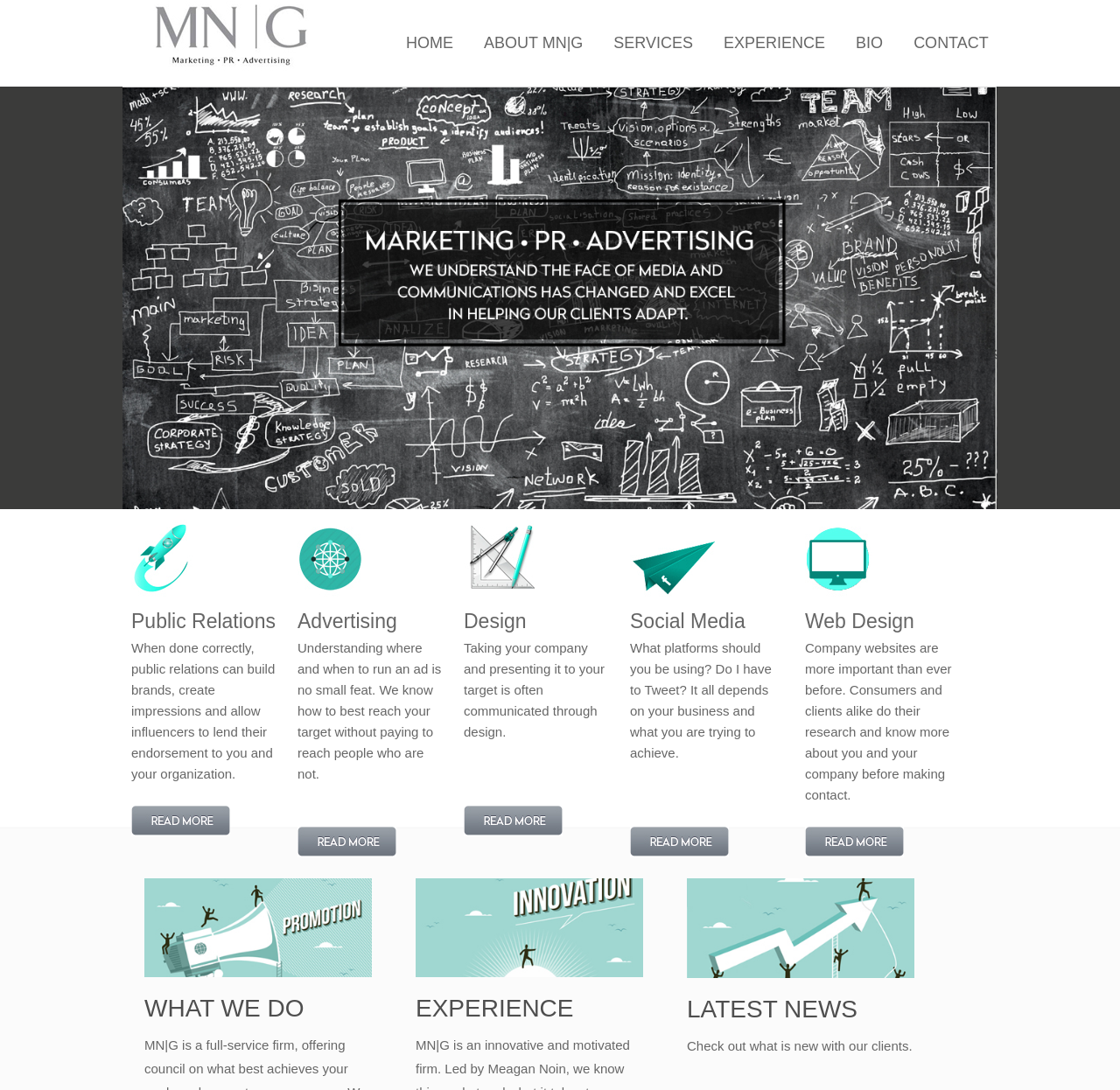What services does MN|G offer?
Look at the image and respond with a one-word or short phrase answer.

Public Relations, Advertising, Design, Social Media